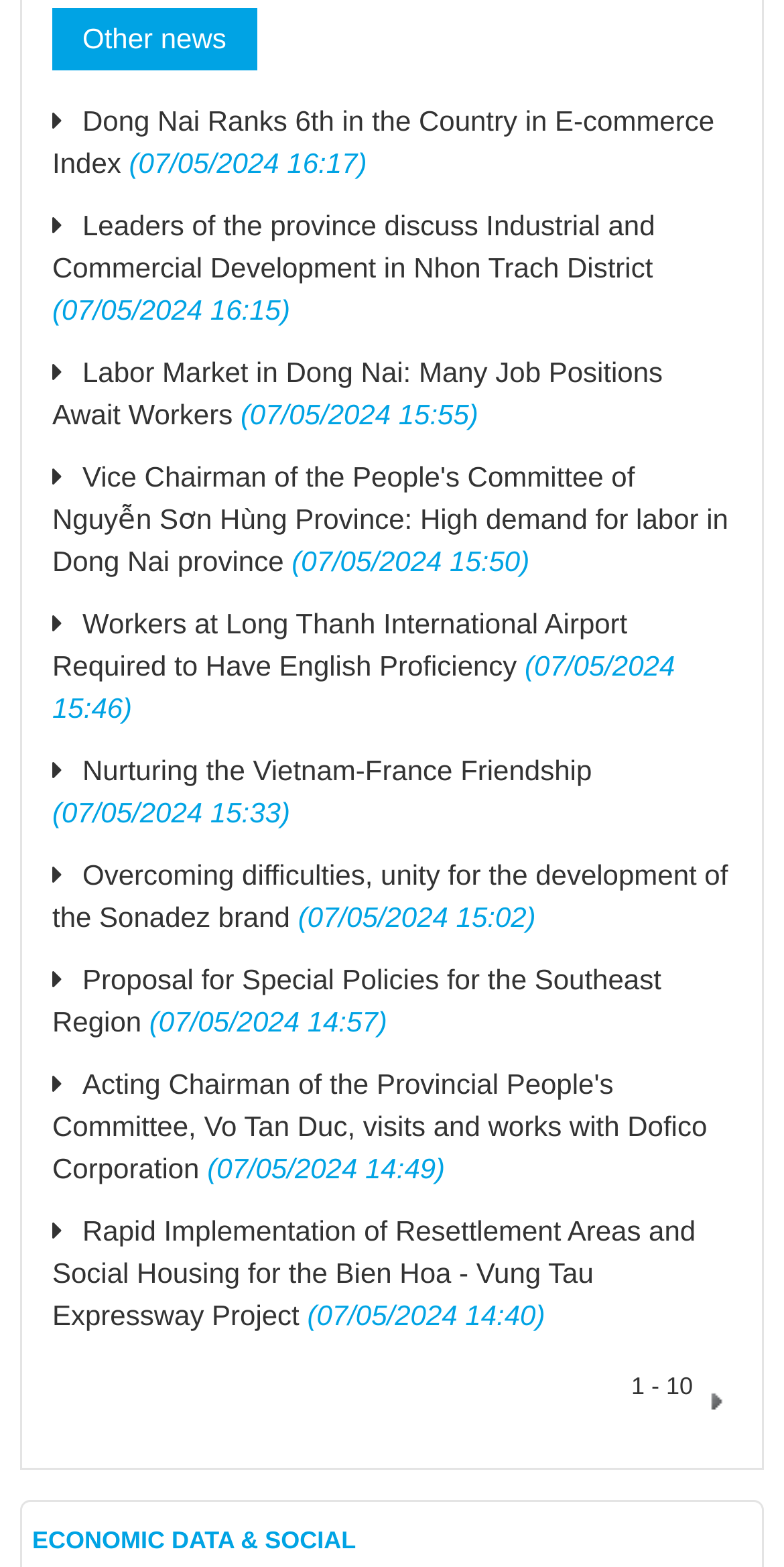Respond with a single word or short phrase to the following question: 
What is the topic of the first news article?

E-commerce Index